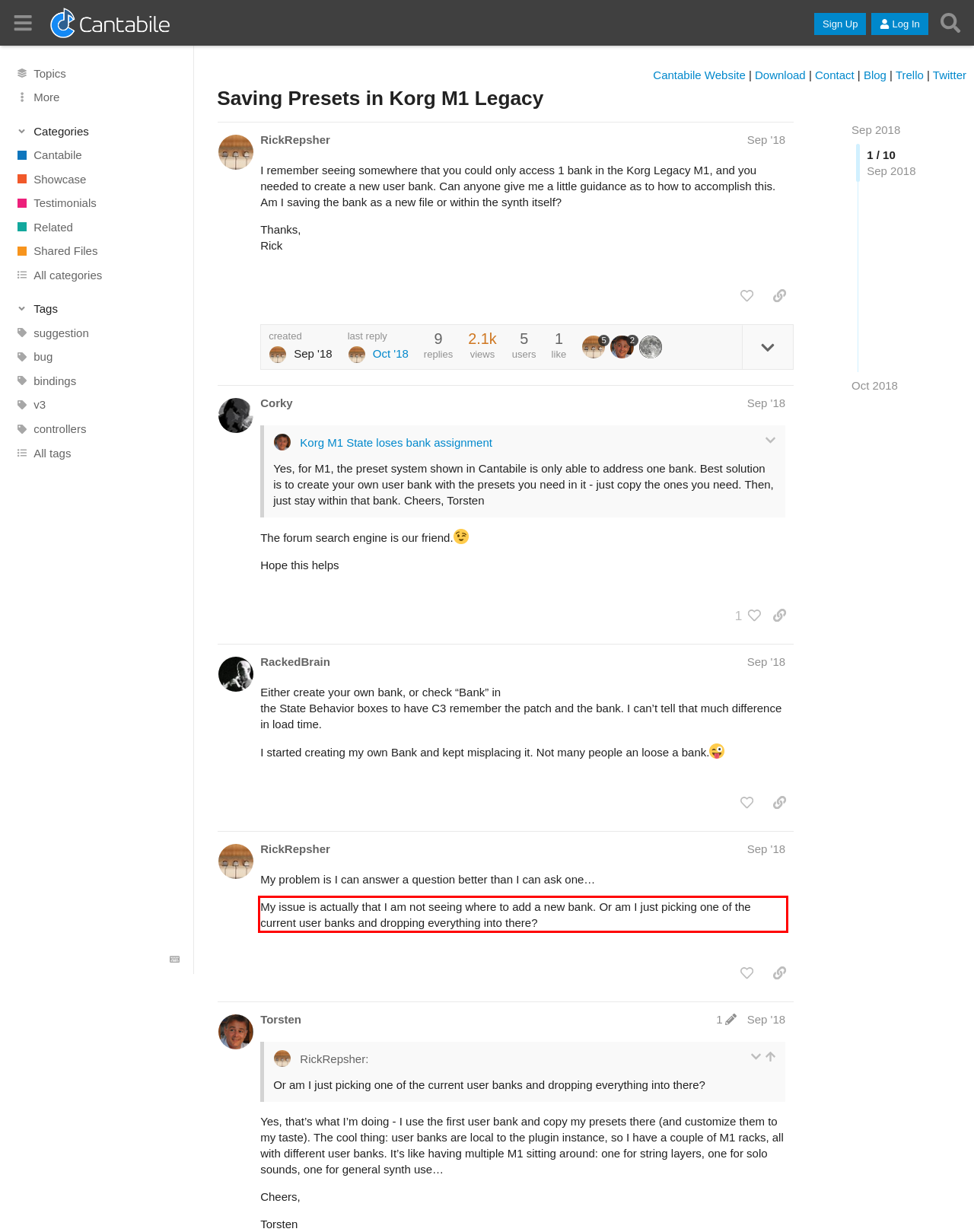Please examine the screenshot of the webpage and read the text present within the red rectangle bounding box.

My issue is actually that I am not seeing where to add a new bank. Or am I just picking one of the current user banks and dropping everything into there?